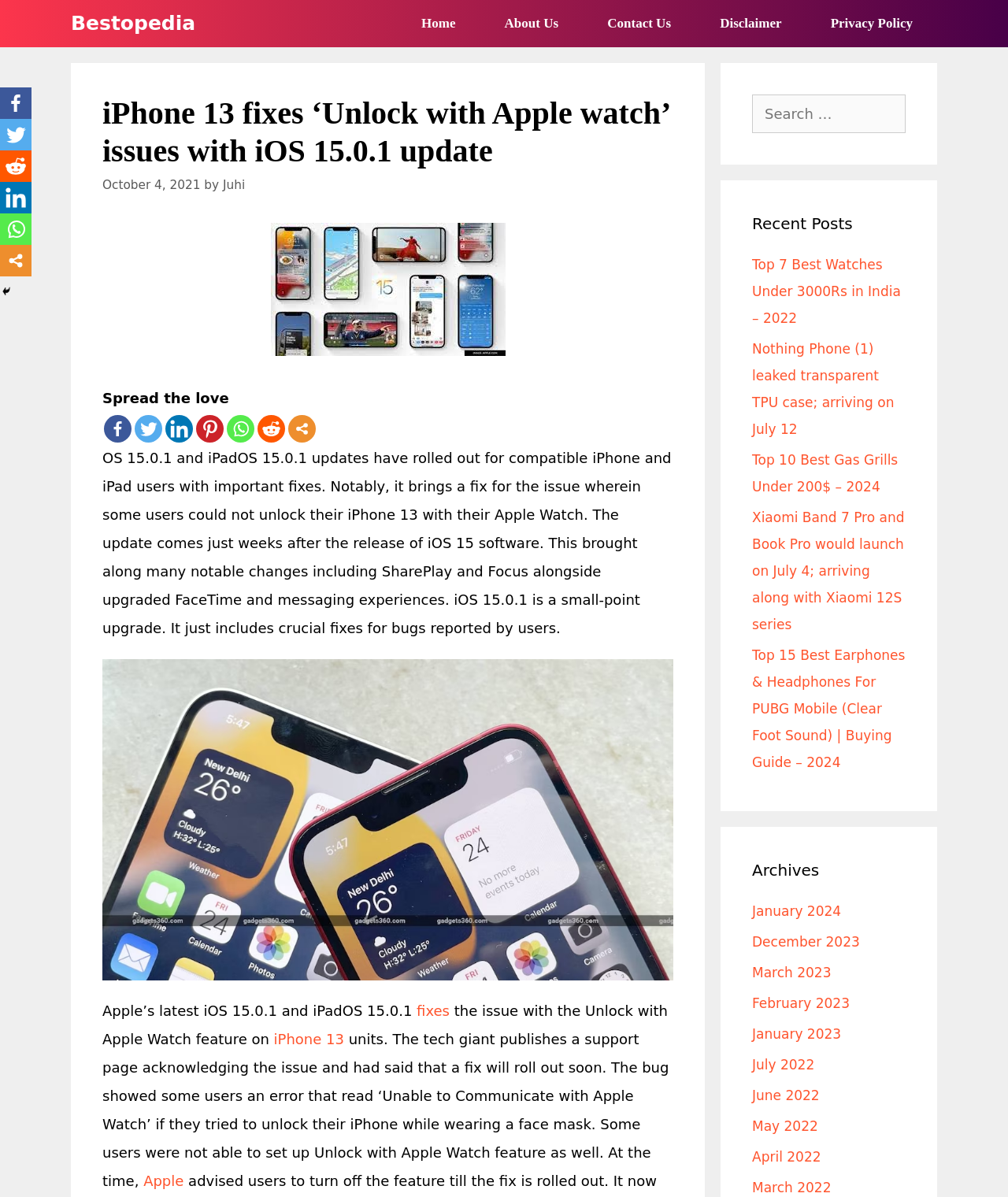Given the following UI element description: "iPhone 13", find the bounding box coordinates in the webpage screenshot.

[0.272, 0.861, 0.341, 0.875]